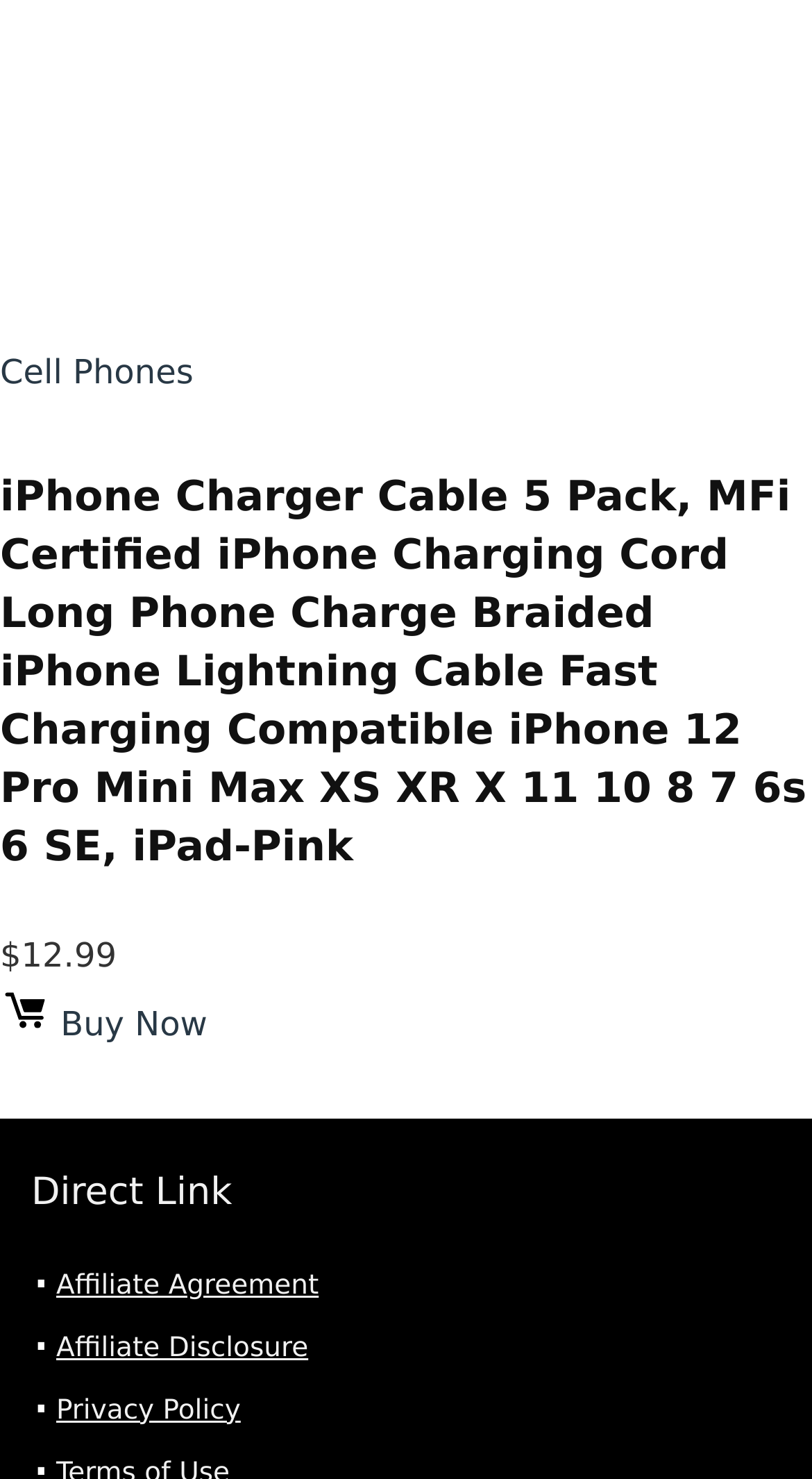What is the purpose of the 'Buy Now' button?
Please respond to the question with a detailed and thorough explanation.

The 'Buy Now' button is a link element on the webpage, which suggests that its purpose is to allow users to purchase the iPhone charger cable immediately.